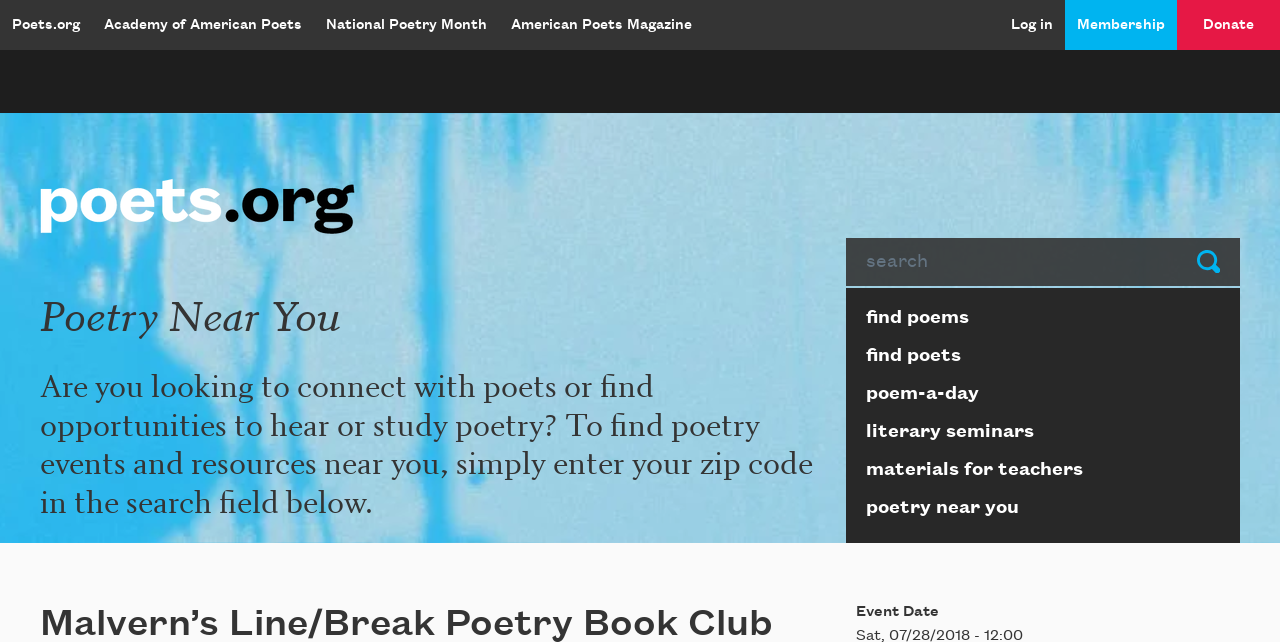Respond to the question below with a single word or phrase:
What is the purpose of the search field?

To find poetry events and resources